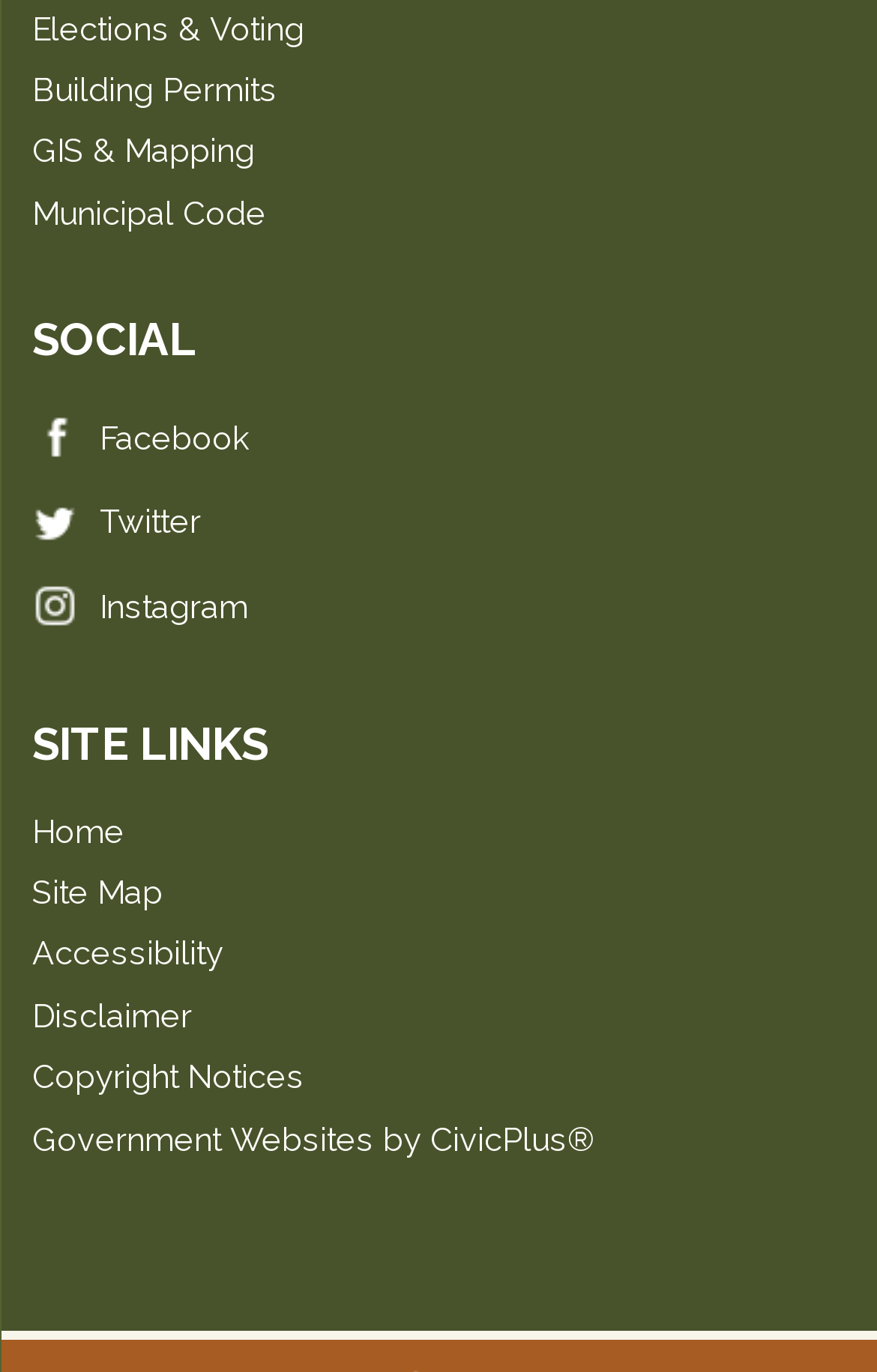Find the bounding box coordinates of the element to click in order to complete the given instruction: "View GIS & Mapping."

[0.037, 0.096, 0.291, 0.124]